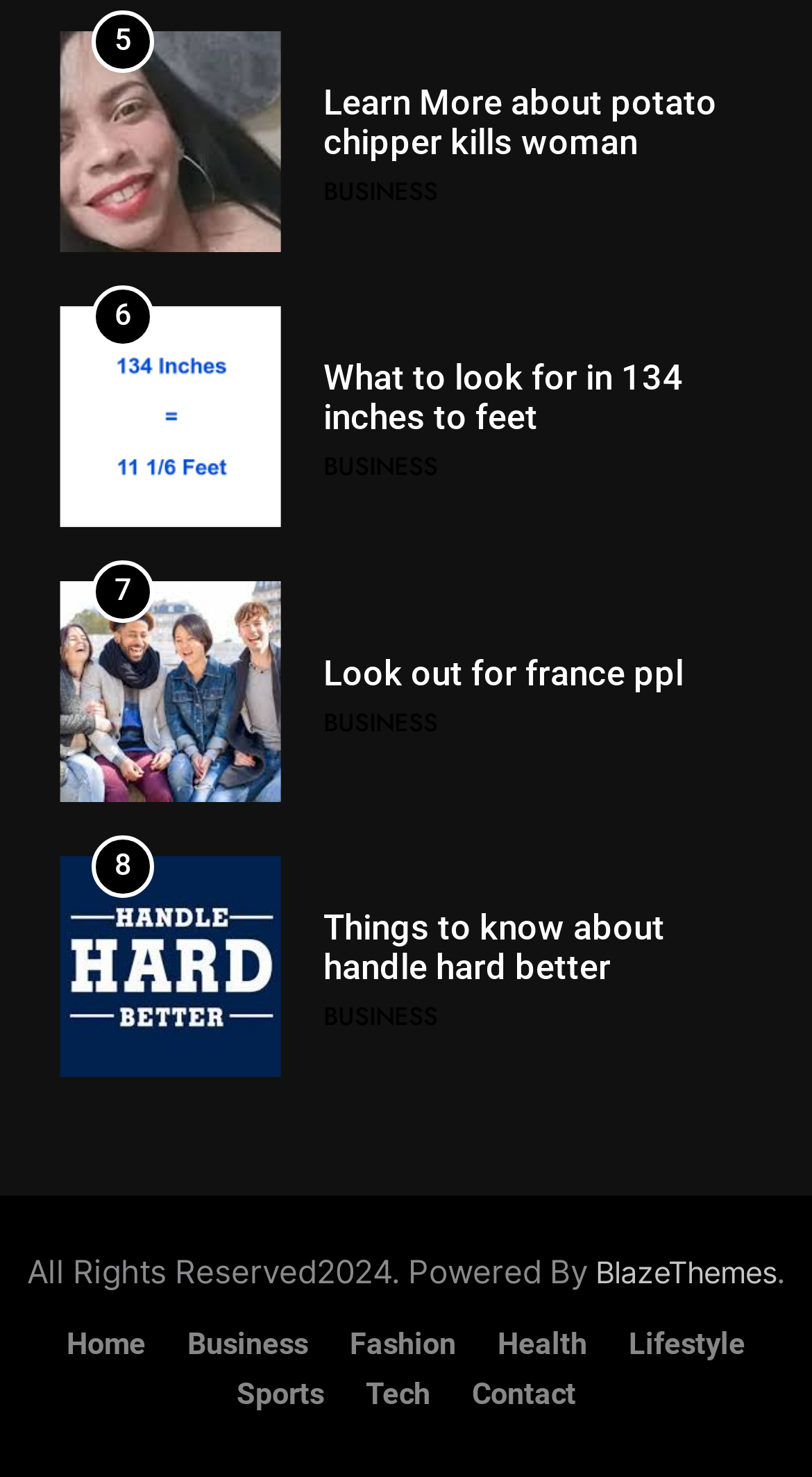Extract the bounding box coordinates of the UI element described by: "Look out for france ppl". The coordinates should include four float numbers ranging from 0 to 1, e.g., [left, top, right, bottom].

[0.398, 0.912, 0.842, 0.938]